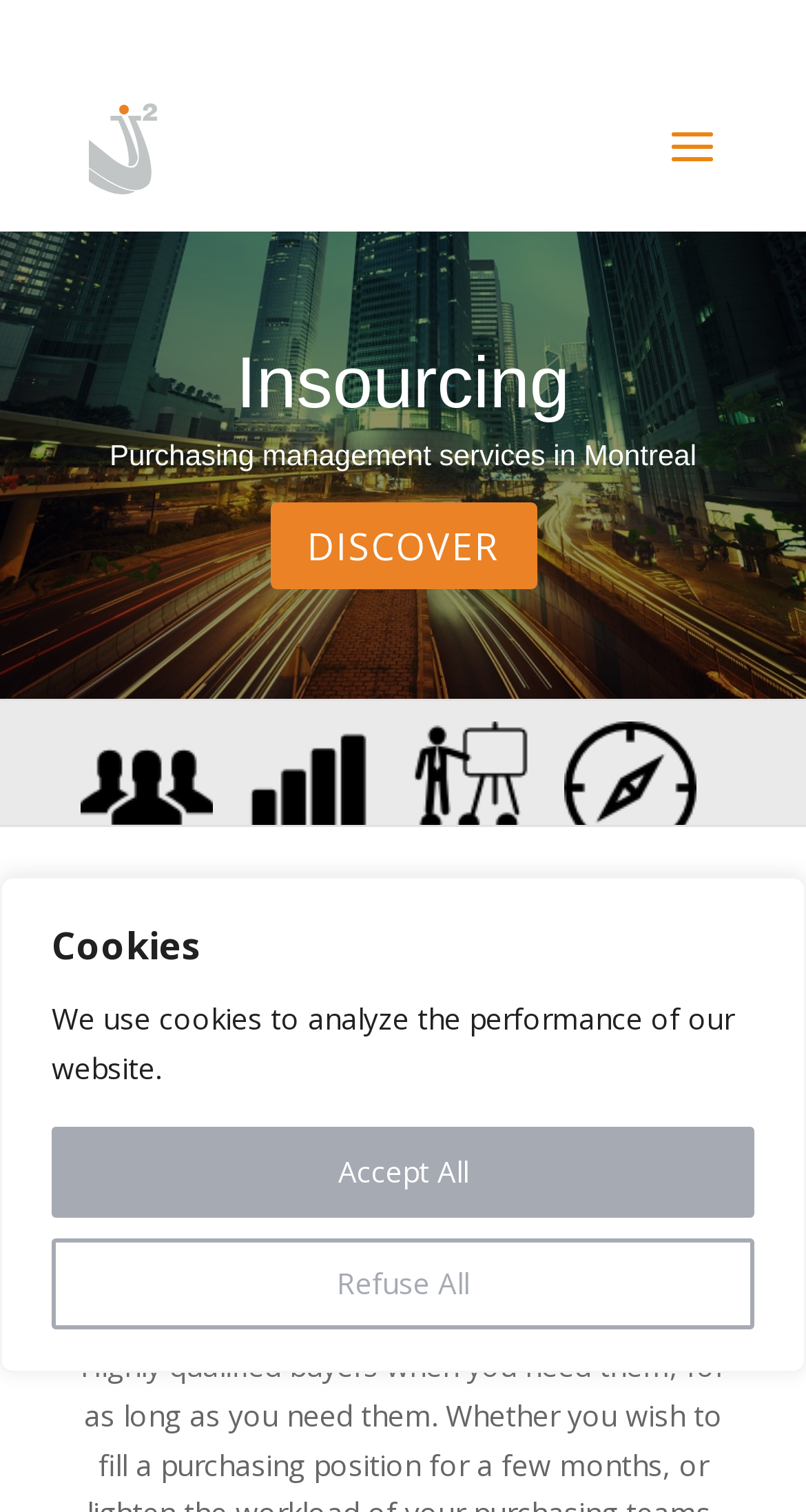How many sections are there on the homepage?
We need a detailed and meticulous answer to the question.

By analyzing the webpage structure, I can identify four distinct sections: a search bar, a section about insourcing, a section about purchasing management services, and a section about purchasing specialists at your service.